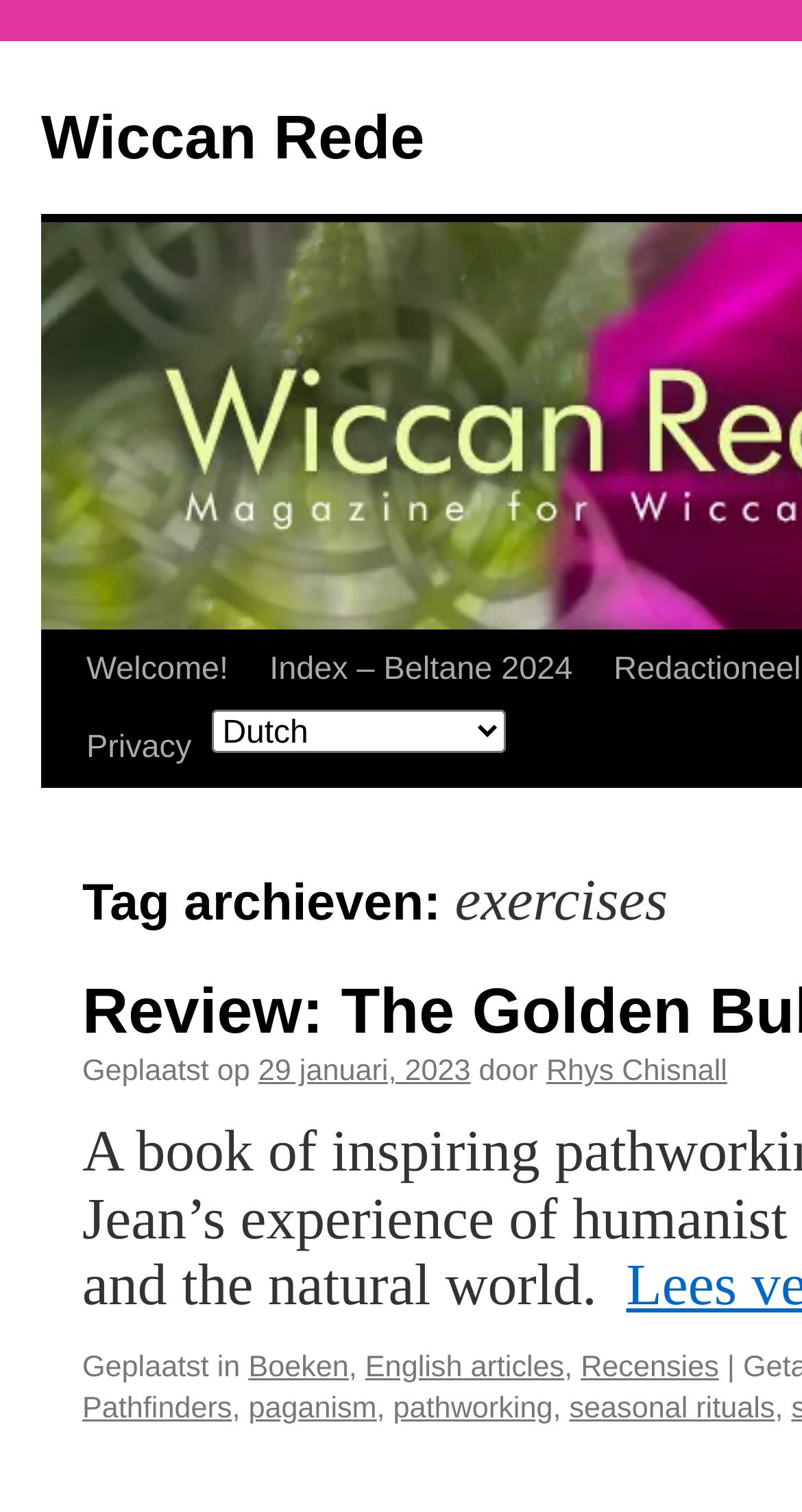Please identify the coordinates of the bounding box that should be clicked to fulfill this instruction: "read the article posted on 29 januari, 2023".

[0.322, 0.698, 0.587, 0.72]